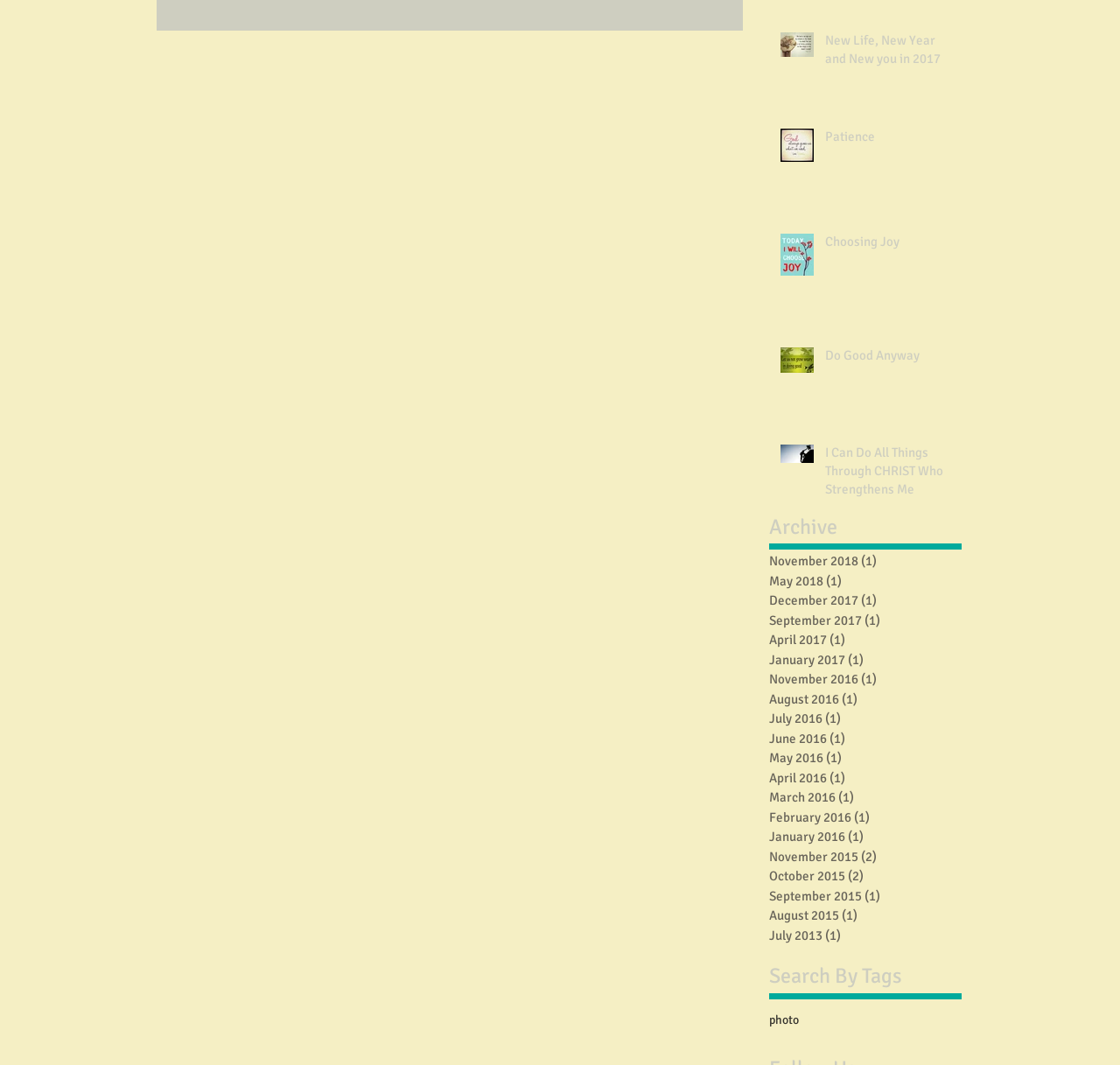Specify the bounding box coordinates of the element's region that should be clicked to achieve the following instruction: "Read the article 'Choosing Joy'". The bounding box coordinates consist of four float numbers between 0 and 1, in the format [left, top, right, bottom].

[0.727, 0.209, 0.859, 0.298]